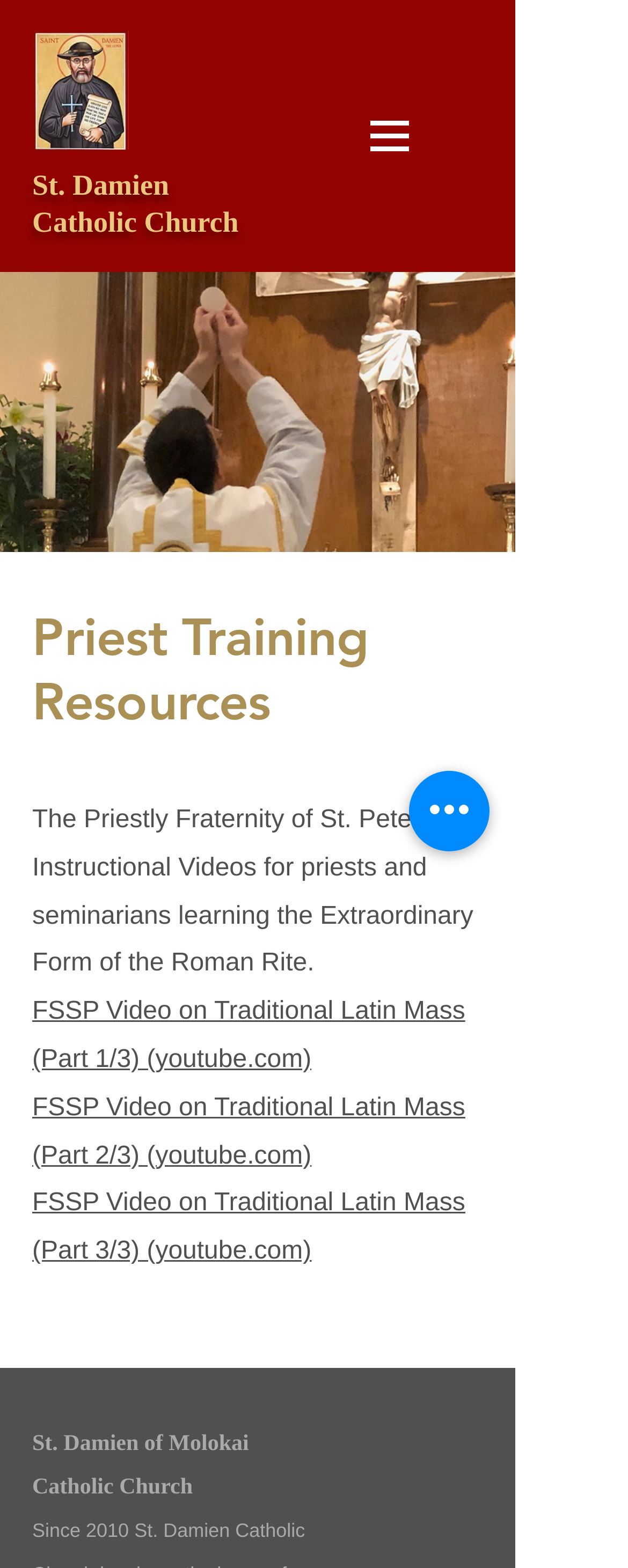Please provide a comprehensive answer to the question below using the information from the image: Is there a navigation menu on the webpage?

I can see a navigation element with a button that has a popup menu, indicating that there is a navigation menu on the webpage.